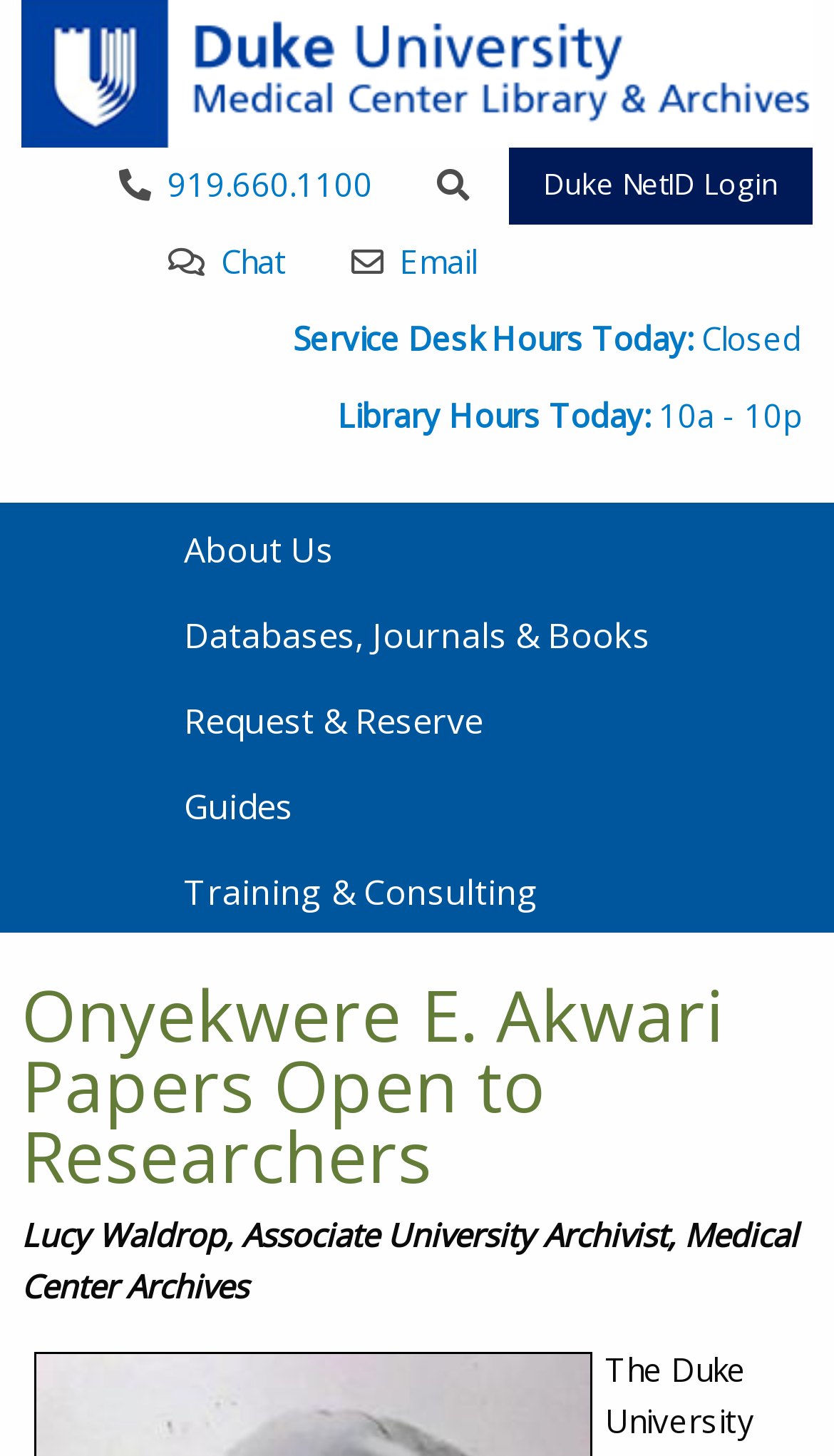Using the element description: "919.660.1100", determine the bounding box coordinates. The coordinates should be in the format [left, top, right, bottom], with values between 0 and 1.

[0.104, 0.101, 0.485, 0.154]